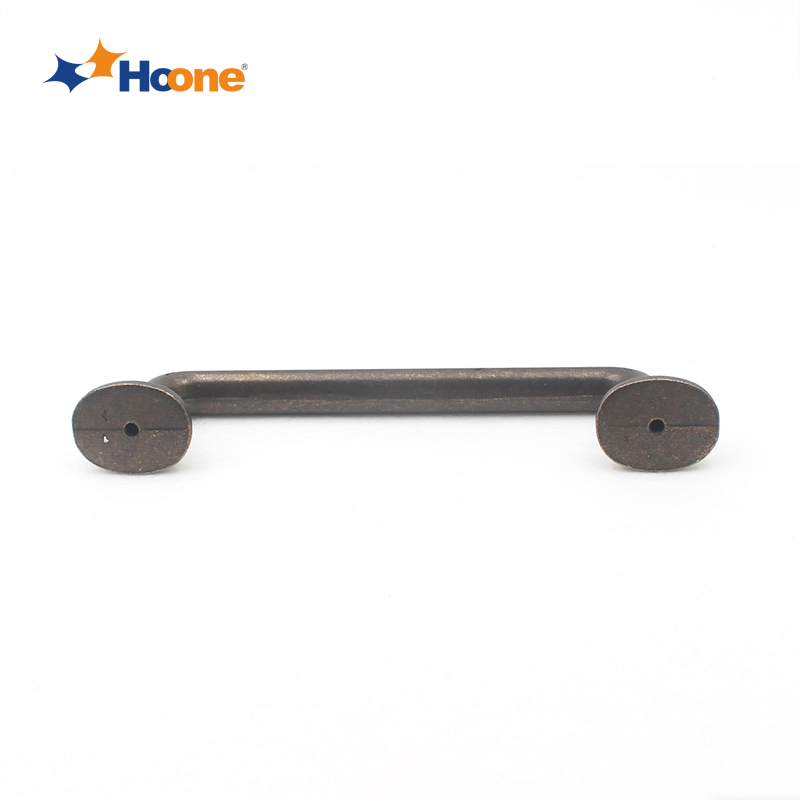Using the information in the image, give a comprehensive answer to the question: 
What is the purpose of the cabinet handle?

According to the caption, the handle is perfect for enhancing cabinets and furniture, implying that its purpose is to add aesthetic appeal and functionality to these items.